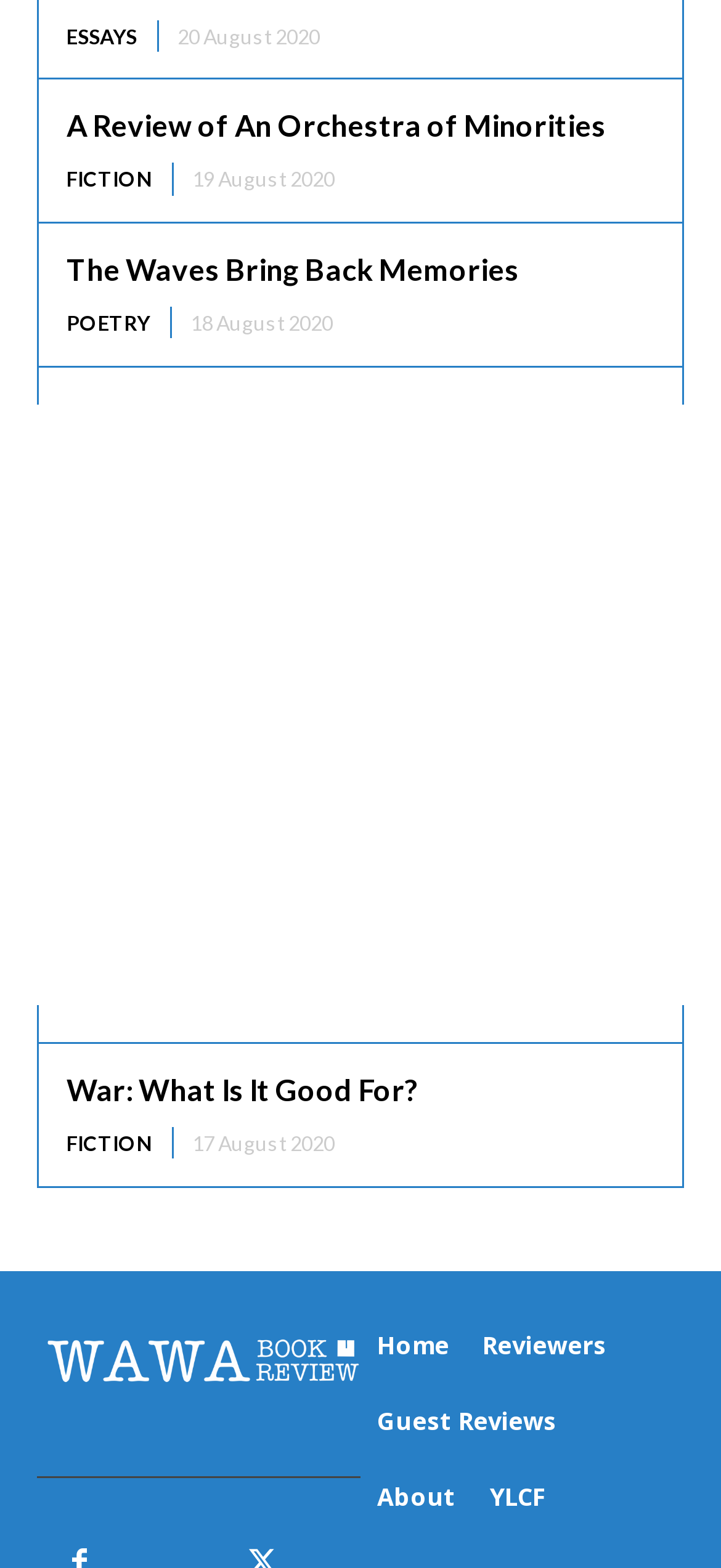Provide your answer in a single word or phrase: 
How many categories are listed?

3